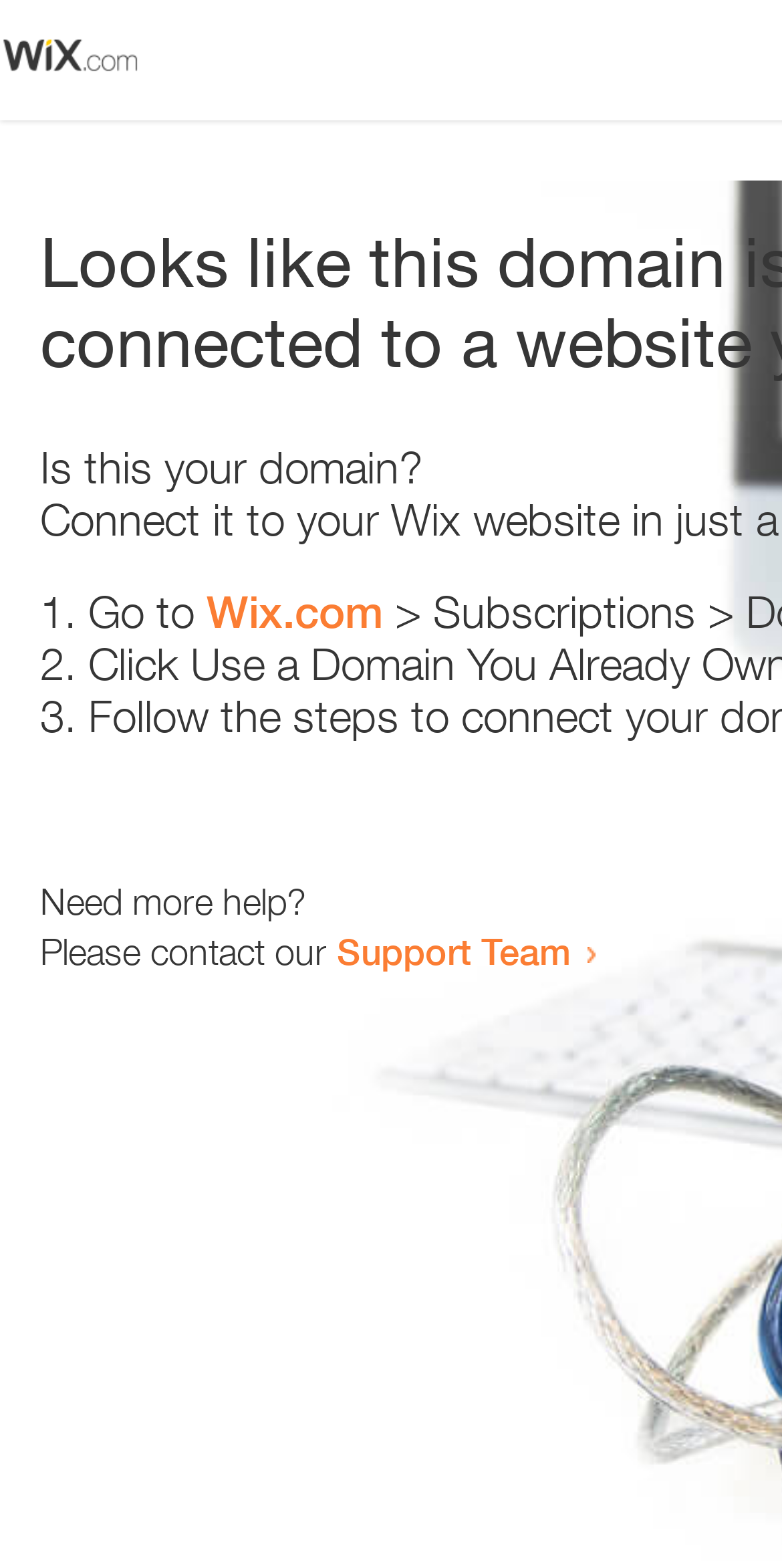Locate and generate the text content of the webpage's heading.

Looks like this domain isn't
connected to a website yet